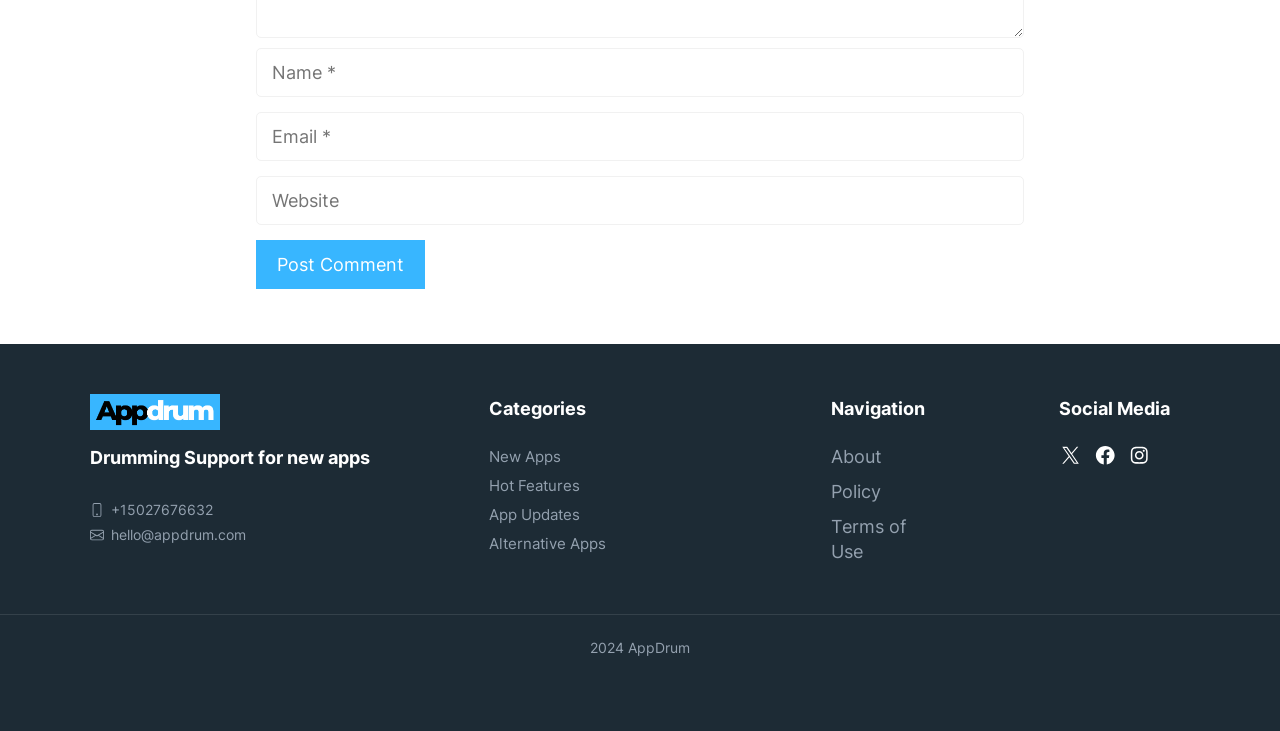What is the label of the first text box?
Carefully analyze the image and provide a detailed answer to the question.

The first text box has a label 'Name' which is indicated by the StaticText element with ID 603 and bounding box coordinates [0.199, 0.067, 0.238, 0.096].